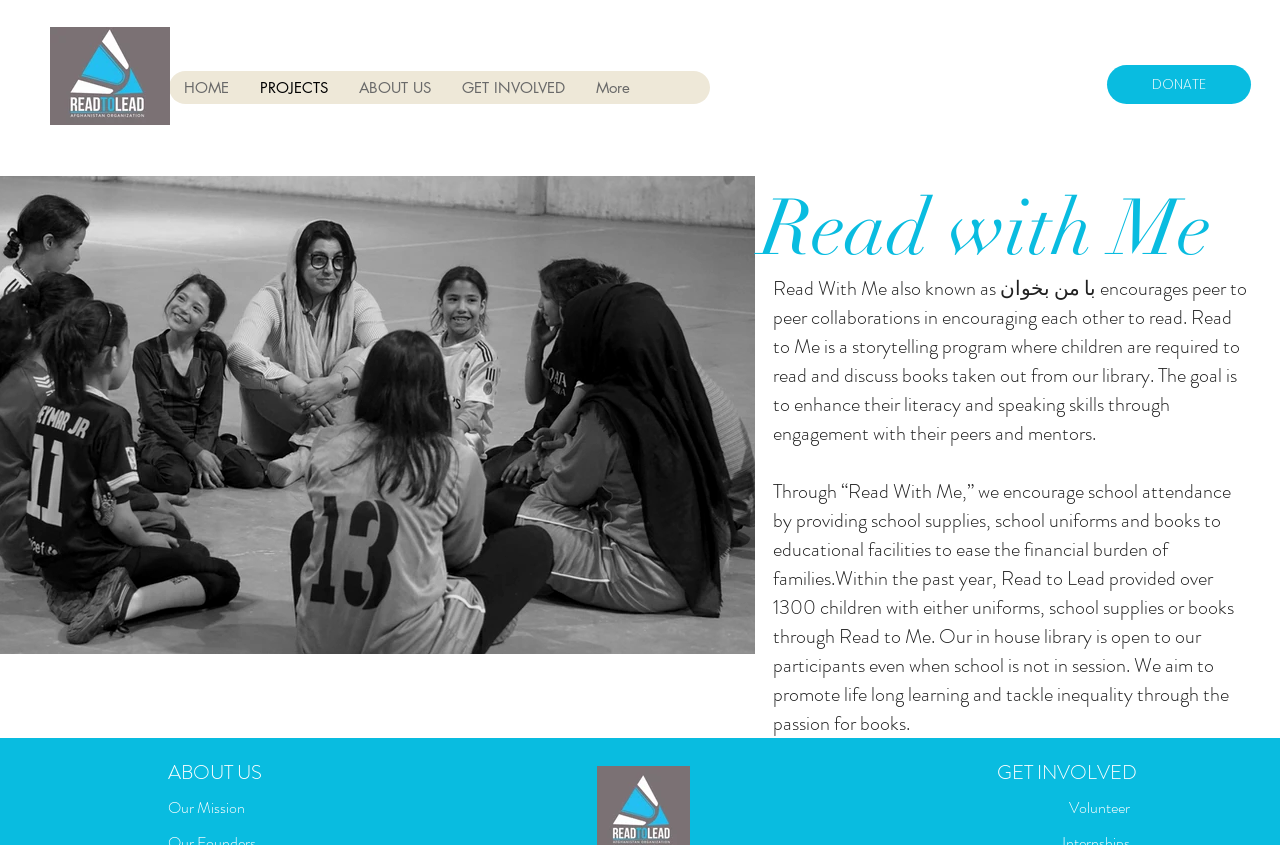Carefully observe the image and respond to the question with a detailed answer:
What is the goal of the 'Read With Me' program?

The webpage explains that the goal of the 'Read With Me' program is to enhance the literacy and speaking skills of children through engagement with their peers and mentors.